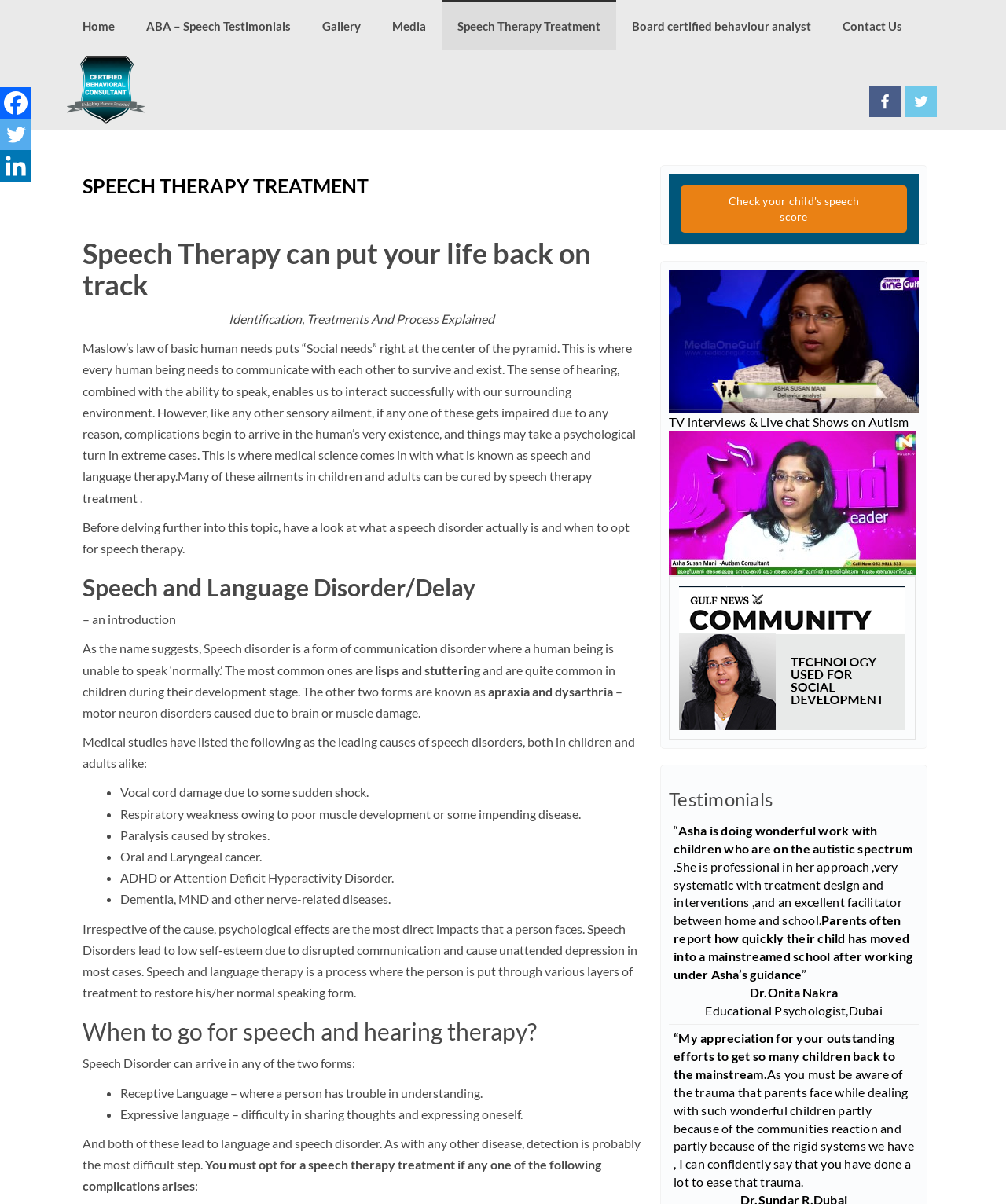Give a short answer using one word or phrase for the question:
What are some common speech disorders?

Lisps, stuttering, apraxia, dysarthria